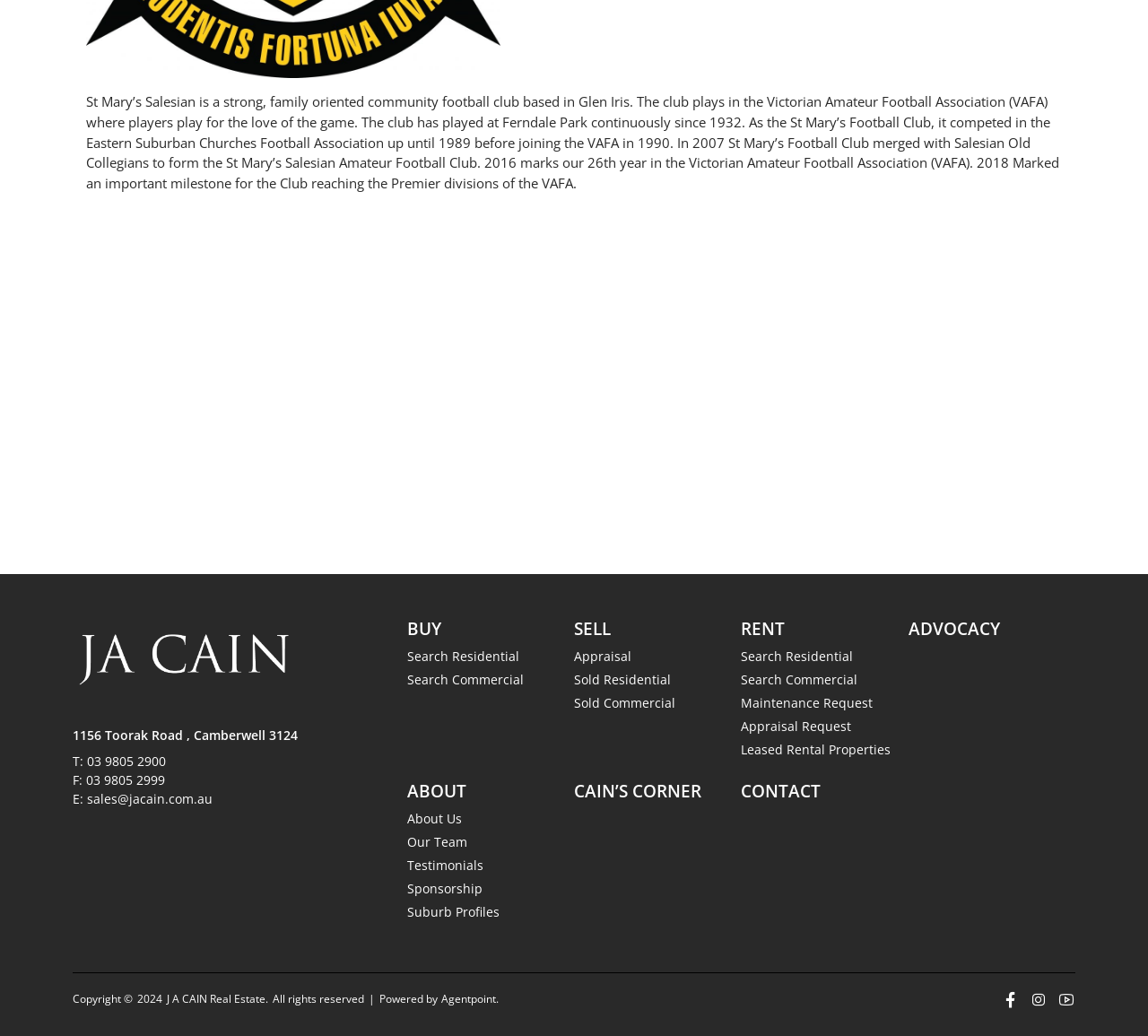Based on the element description "03 9805 2900", predict the bounding box coordinates of the UI element.

[0.076, 0.726, 0.145, 0.742]